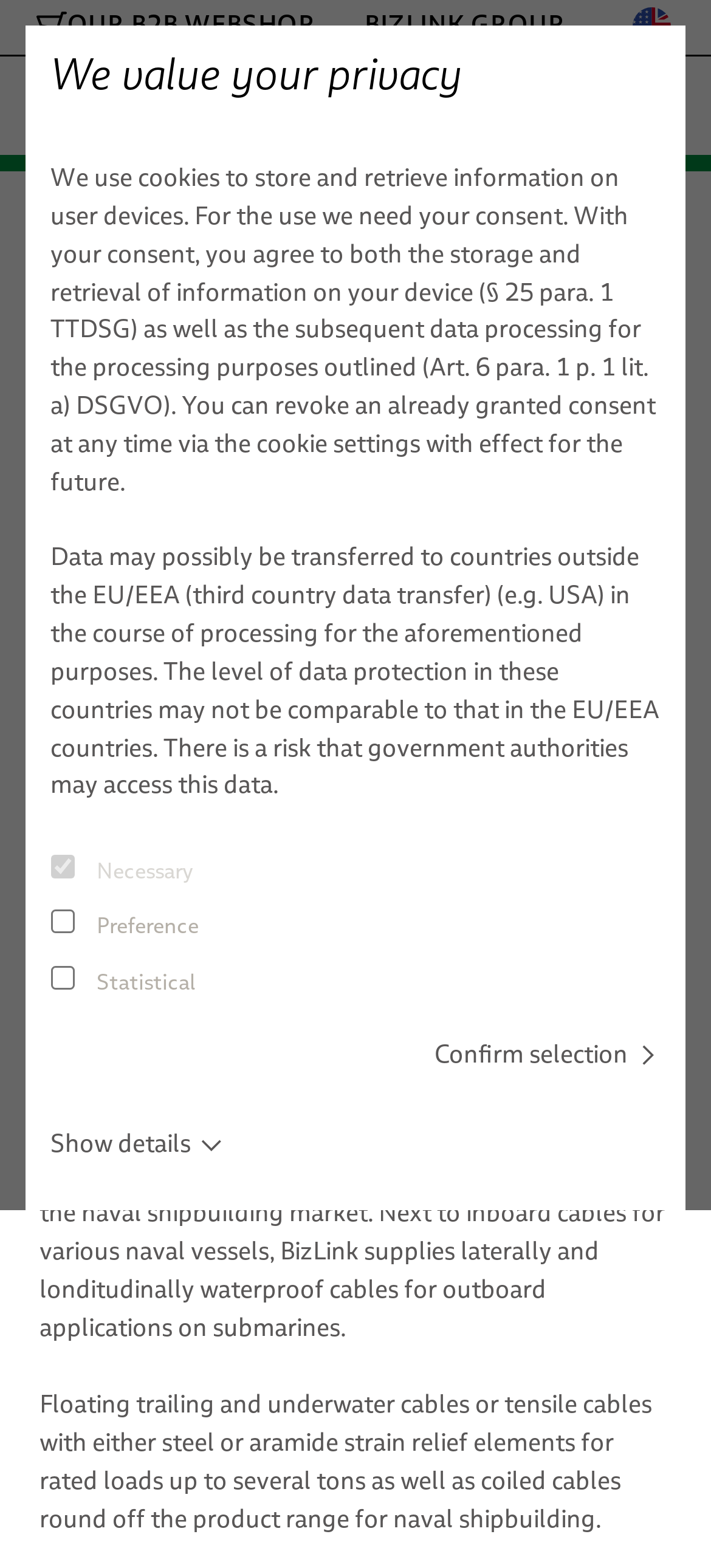Articulate a complete and detailed caption of the webpage elements.

The webpage is about BizLink, a company that offers military cables designed for marine applications. At the top, there is a heading that says "We value your privacy" followed by a paragraph explaining the use of cookies and data processing. Below this, there are three checkboxes for necessary, preference, and statistical data, along with buttons to confirm selection, show details, deny all, and accept all.

On the left side, there are links to different sections, including "Imprint", "Data protection", "OUR B2B WEBSHOP", "BIZLINK GROUP", and various industry categories such as "FACTORY AUTOMATION", "HEALTHCARE", "MACHINERY & SENSORS", "MARINE", "ROLLING STOCK", "TELECOM & NETWORKING", and "SILICONE CABLE SOLUTIONS".

In the middle of the page, there is a section dedicated to "Marine Cables" with a heading "BizLink NavalLine® Military cables" and a brief description of the products. Below this, there is a longer text describing the features and applications of BizLink NavalLine® products, including inboard cables for naval vessels and laterally and longitudinally waterproof cables for outboard applications on submarines.

At the top right corner, there are links to switch between languages, including English, Deutsch, and 中文. There is also a button to open or close the main menu. On the right side, there is a search button and a button to open the main menu.